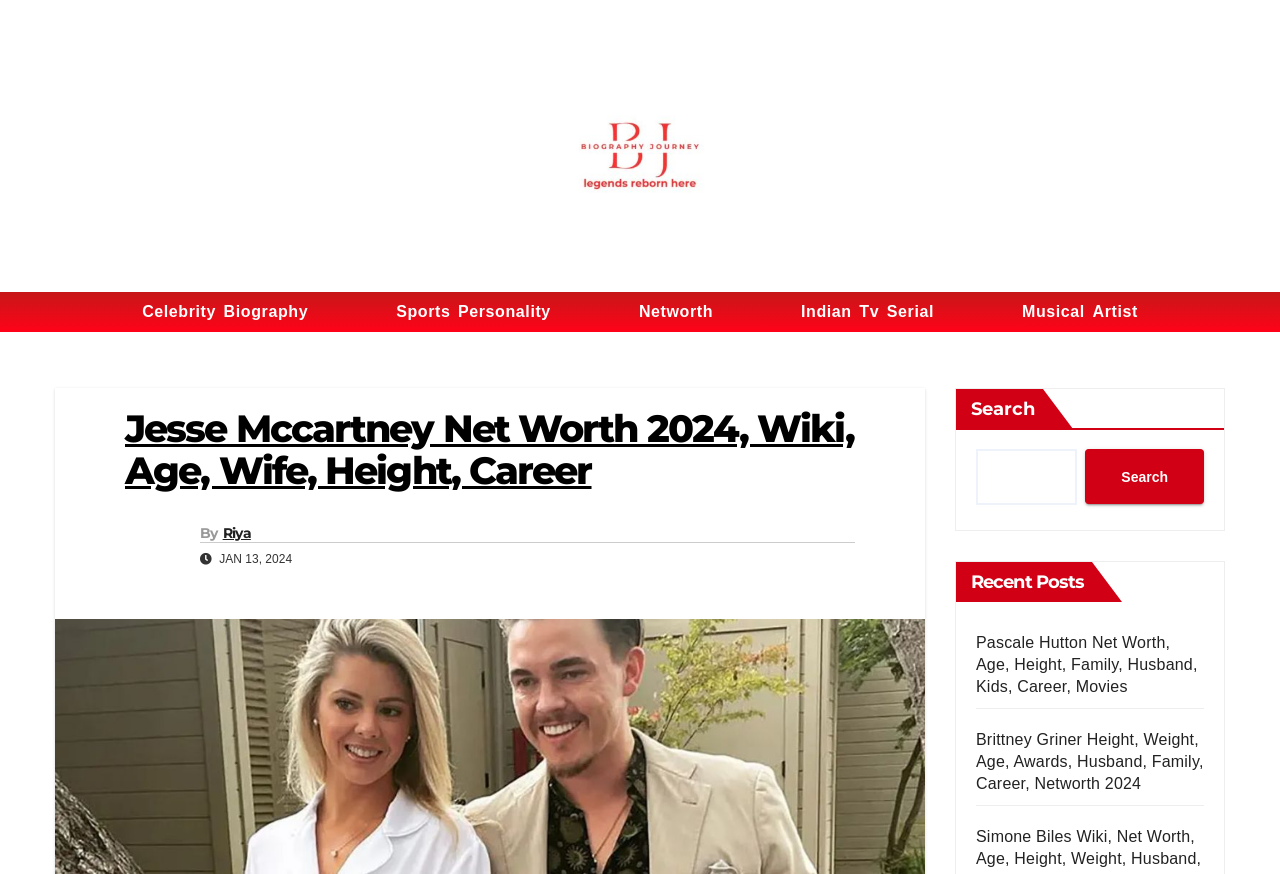Give the bounding box coordinates for the element described as: "Search".

[0.848, 0.459, 0.941, 0.522]